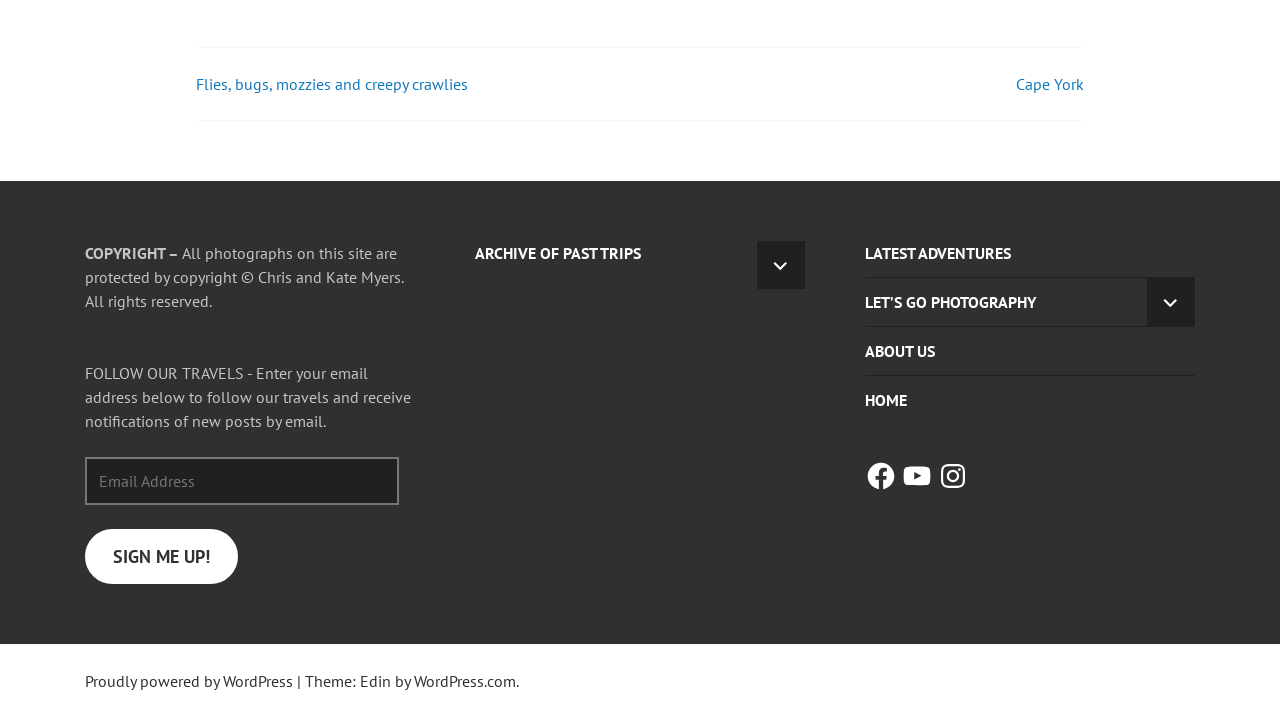Could you highlight the region that needs to be clicked to execute the instruction: "View archive of past trips"?

[0.371, 0.337, 0.579, 0.37]